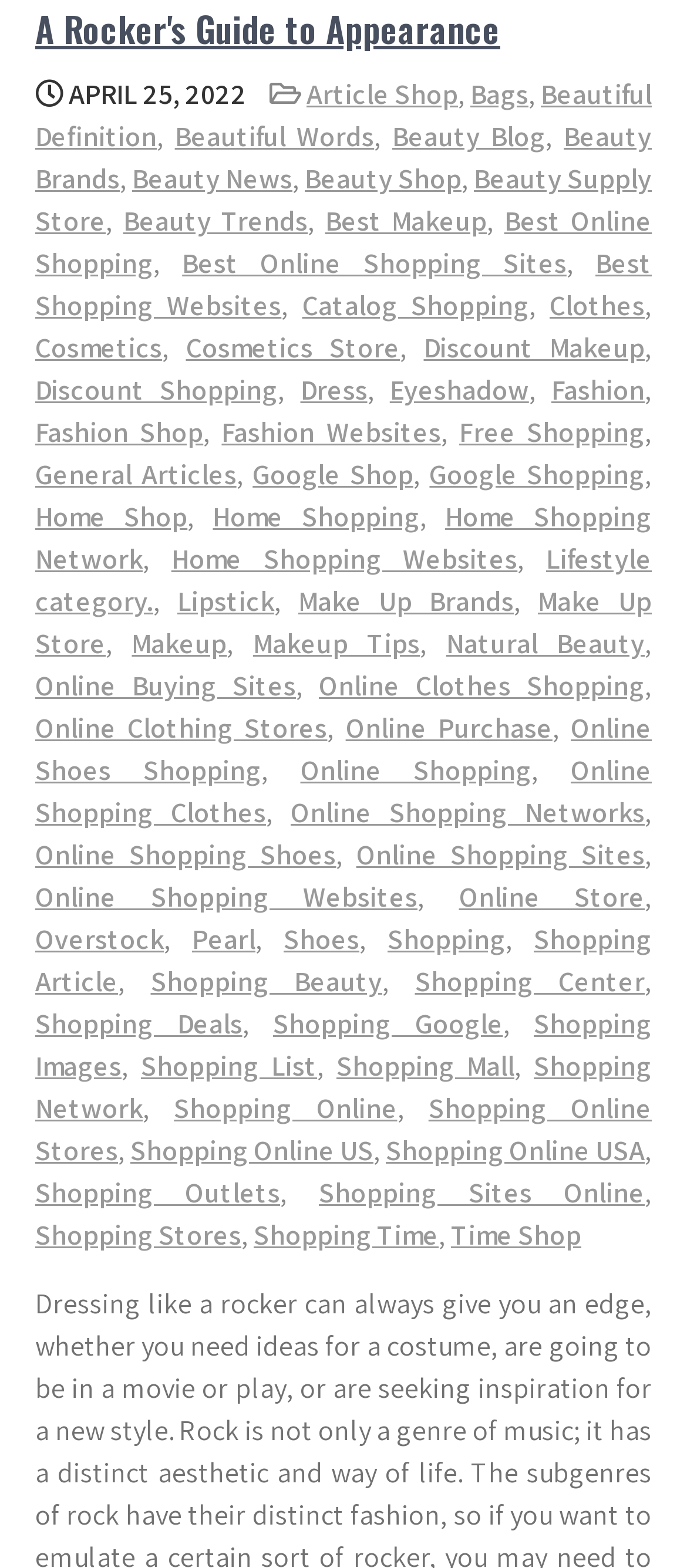Determine the bounding box coordinates of the element's region needed to click to follow the instruction: "Explore 'Beauty Blog'". Provide these coordinates as four float numbers between 0 and 1, formatted as [left, top, right, bottom].

[0.571, 0.075, 0.794, 0.099]